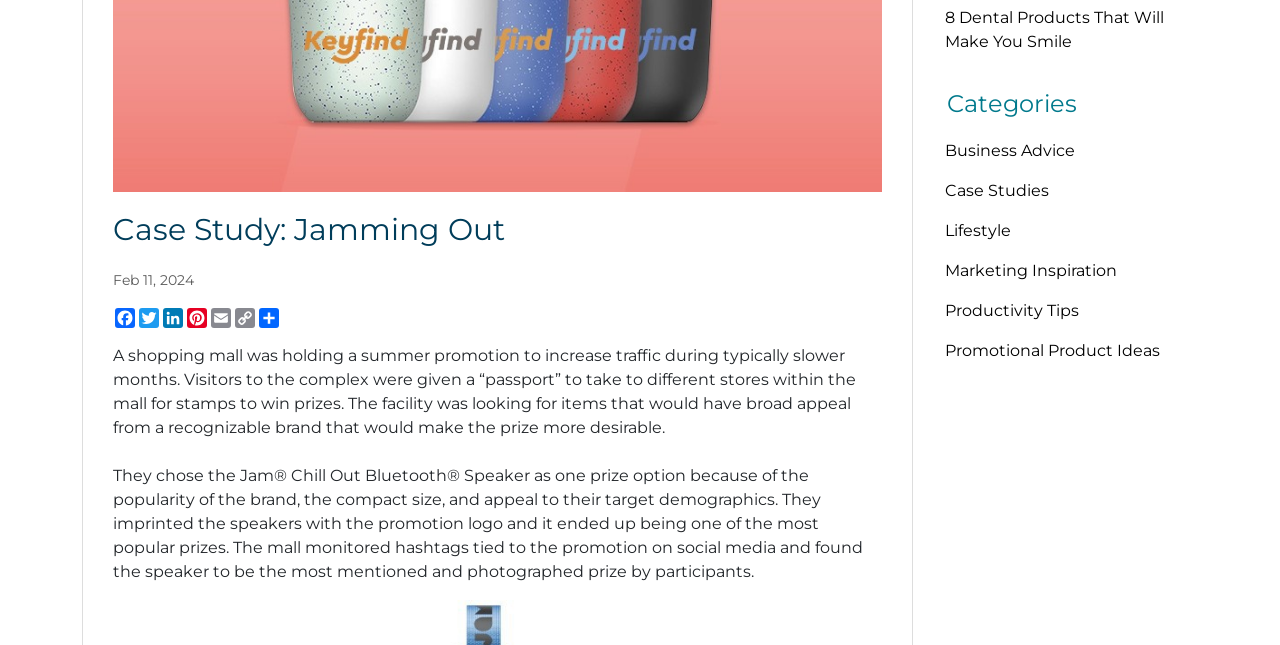Given the webpage screenshot and the description, determine the bounding box coordinates (top-left x, top-left y, bottom-right x, bottom-right y) that define the location of the UI element matching this description: Productivity Tips

[0.732, 0.451, 0.936, 0.513]